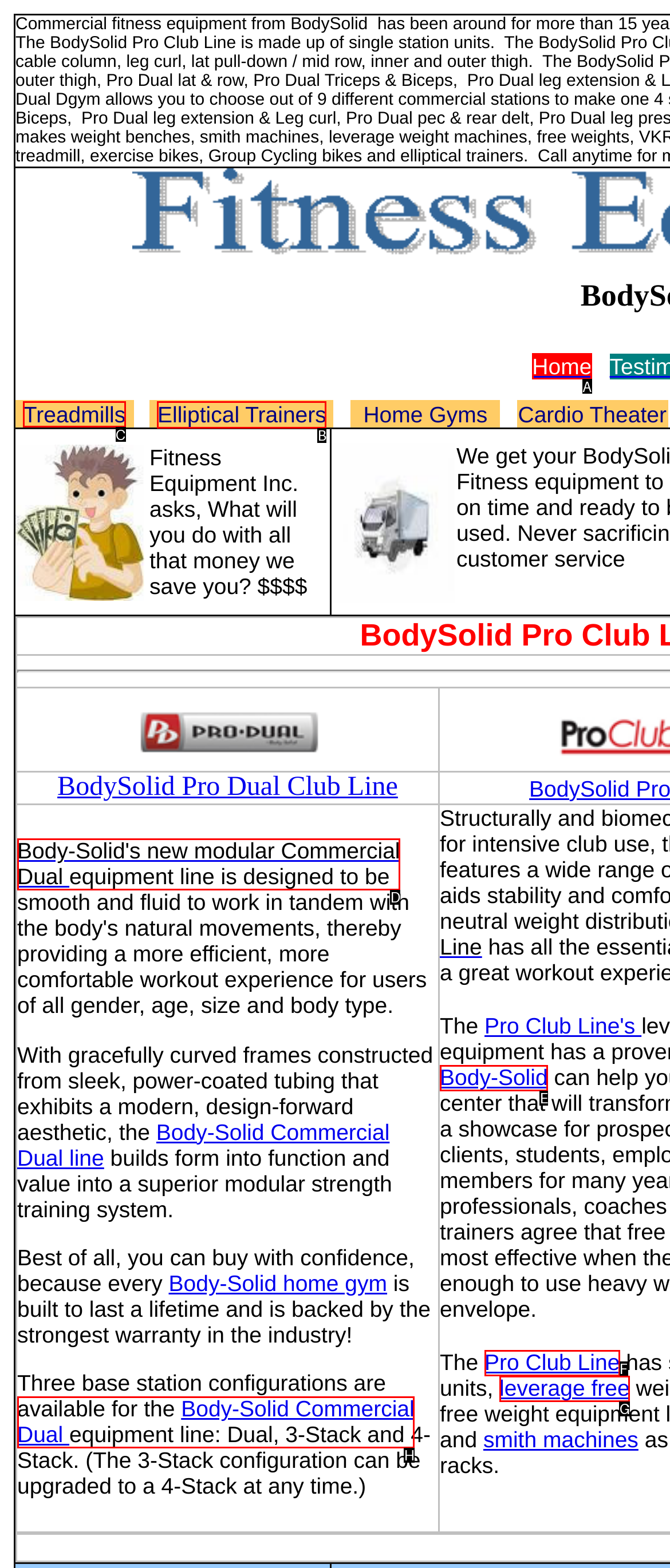Identify the HTML element to select in order to accomplish the following task: Exit the website
Reply with the letter of the chosen option from the given choices directly.

None